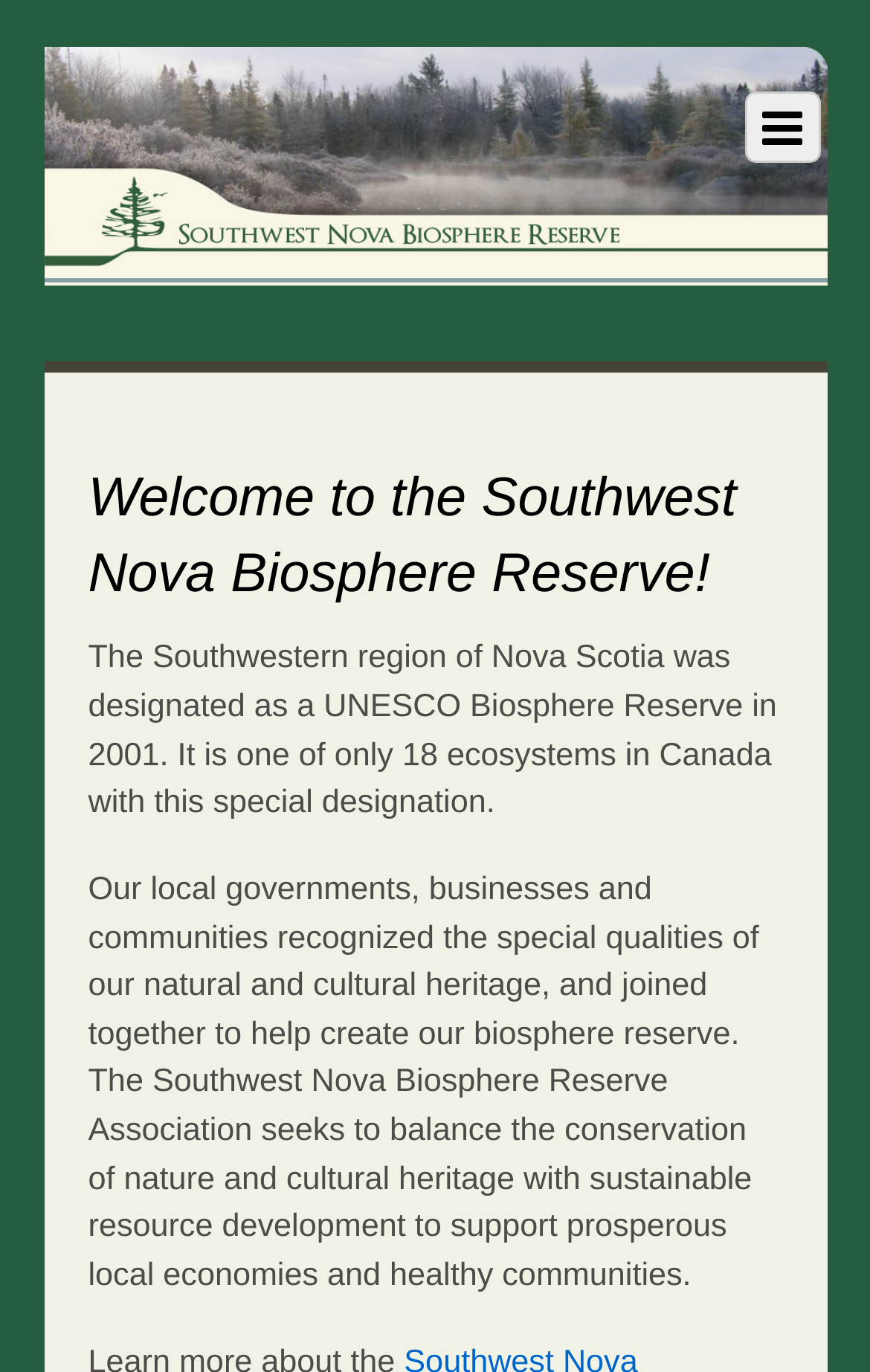What is the focus of the Southwest Nova Biosphere Reserve?
Analyze the image and deliver a detailed answer to the question.

The webpage describes the Southwest Nova Biosphere Reserve as a 'living laboratory' for testing and demonstrating sustainable development, indicating that sustainable development is a key focus of the reserve.